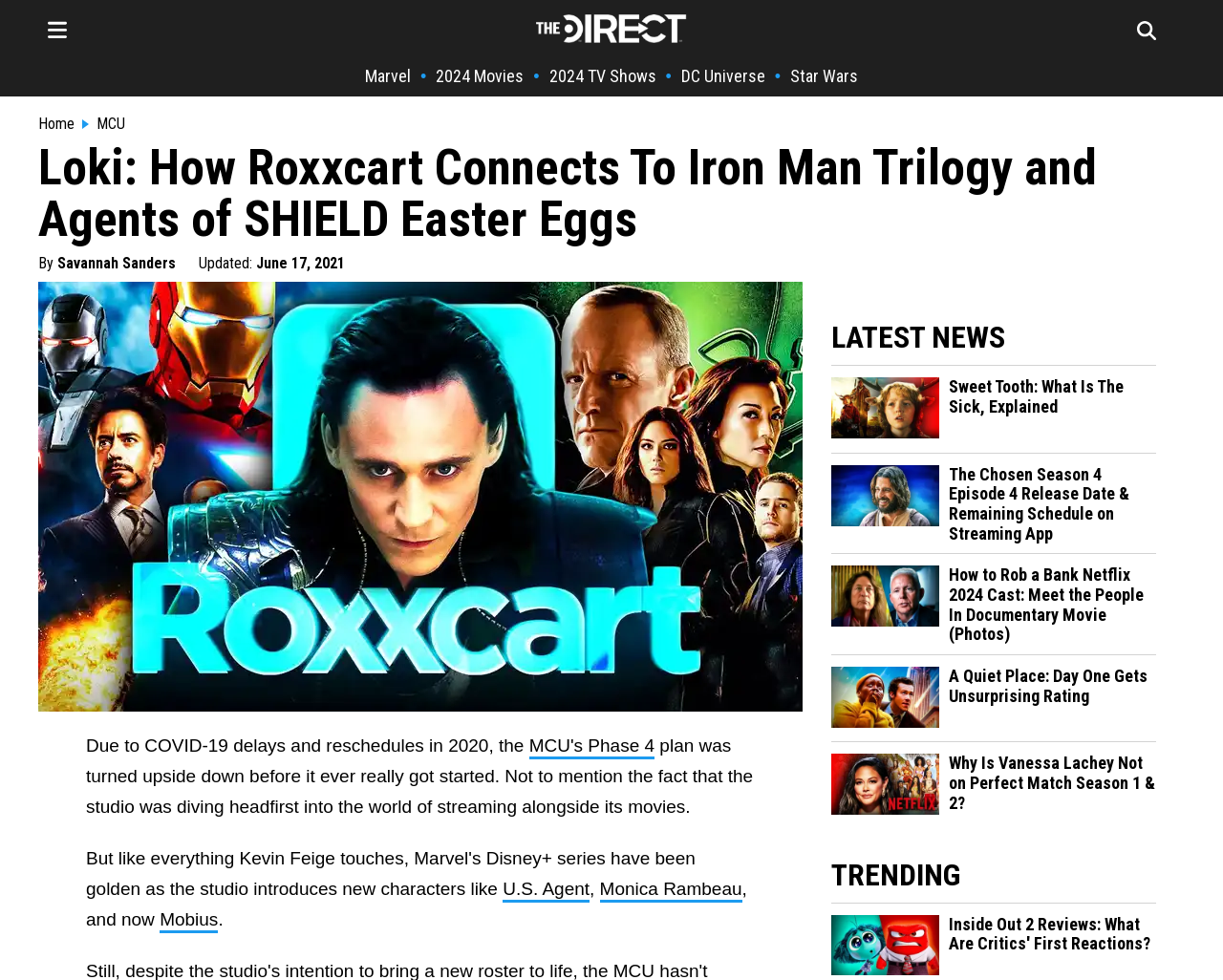What is the category of the news section on the webpage?
Using the image, provide a concise answer in one word or a short phrase.

LATEST NEWS